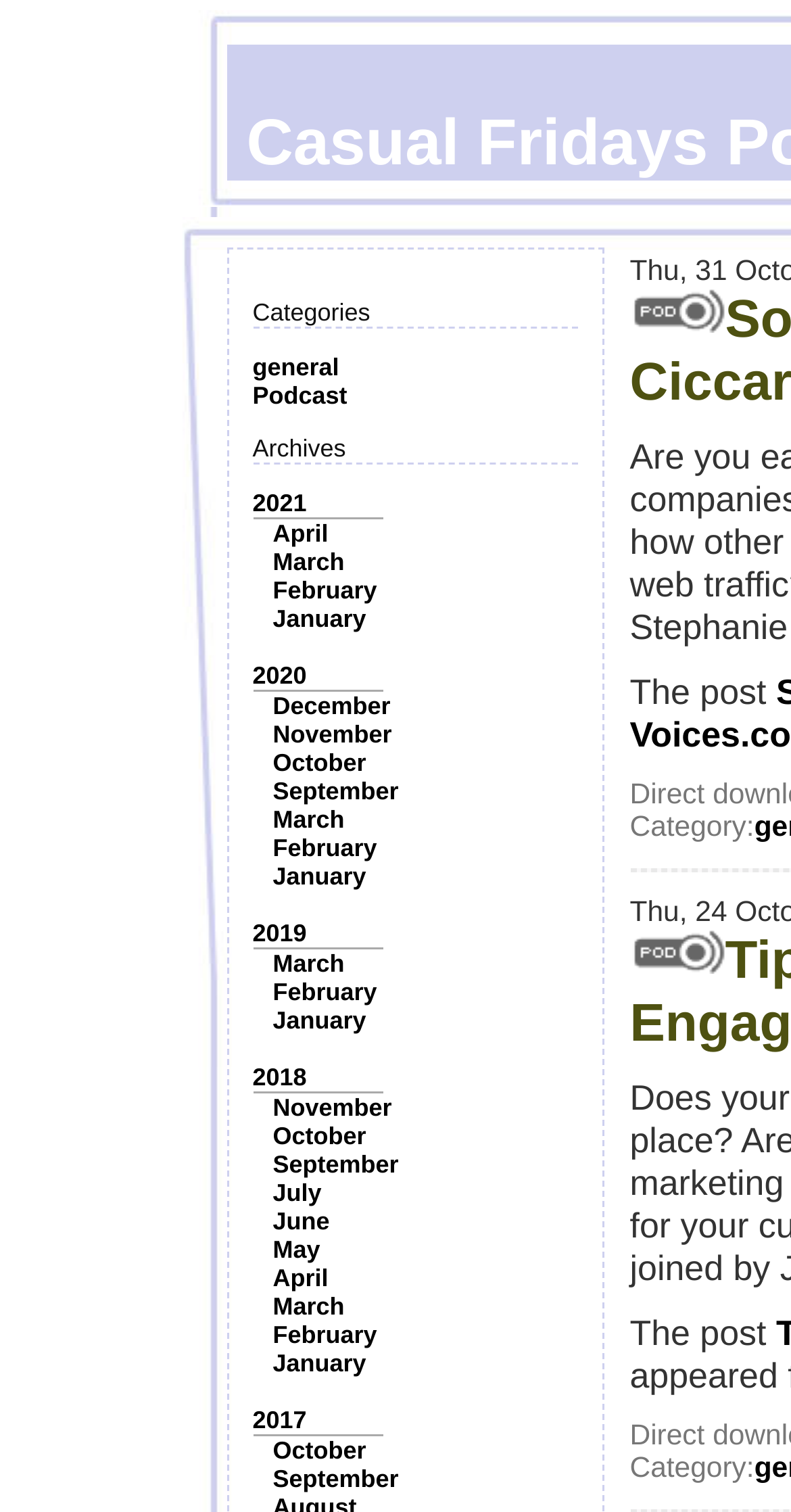Using the details in the image, give a detailed response to the question below:
What is the purpose of the images on the page?

The images on the page do not seem to have any specific purpose or meaning, and are likely used for decorative purposes to break up the text and make the page more visually appealing.